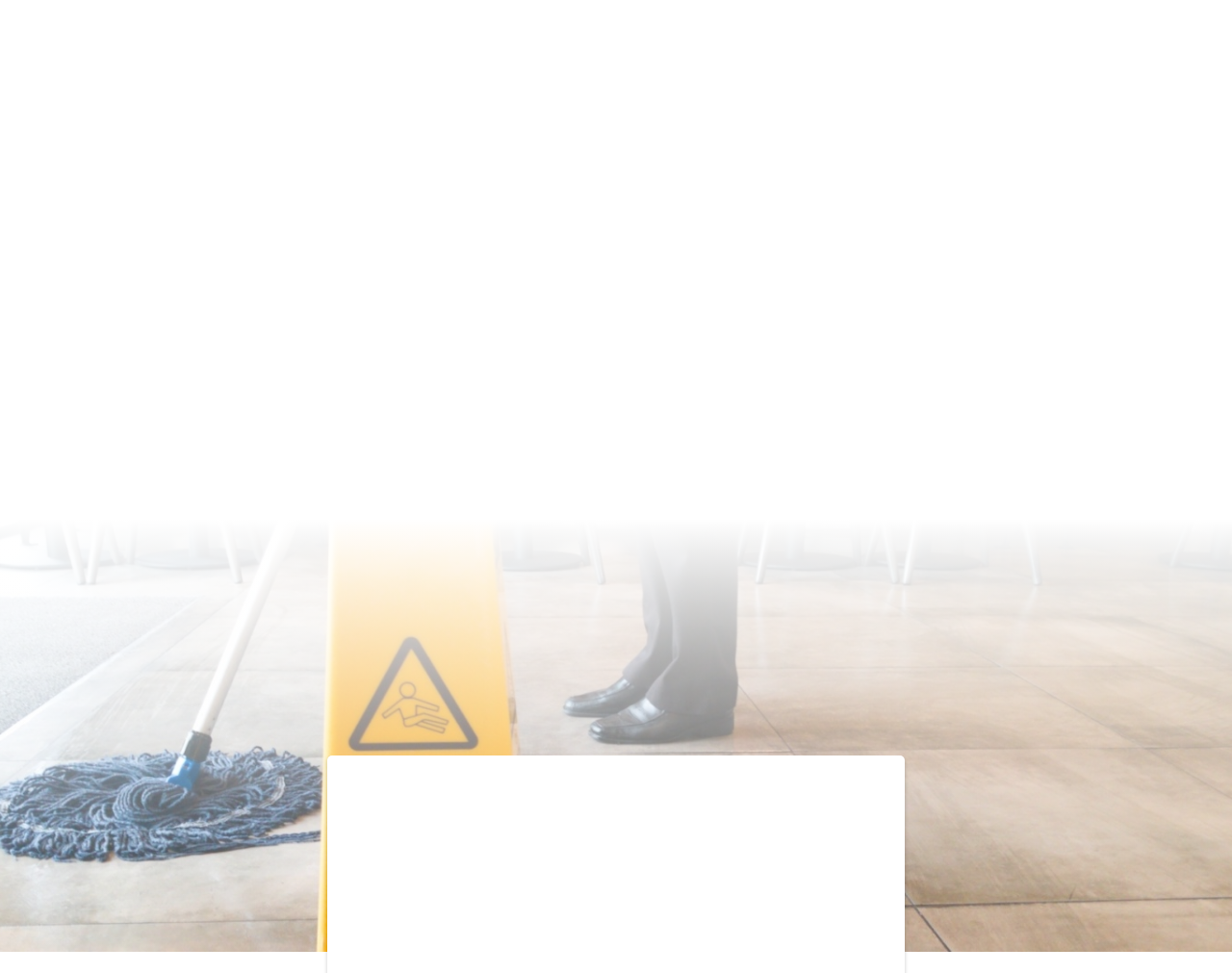Identify the bounding box for the UI element that is described as follows: "Shoreditch Cleaners".

[0.5, 0.579, 0.699, 0.598]